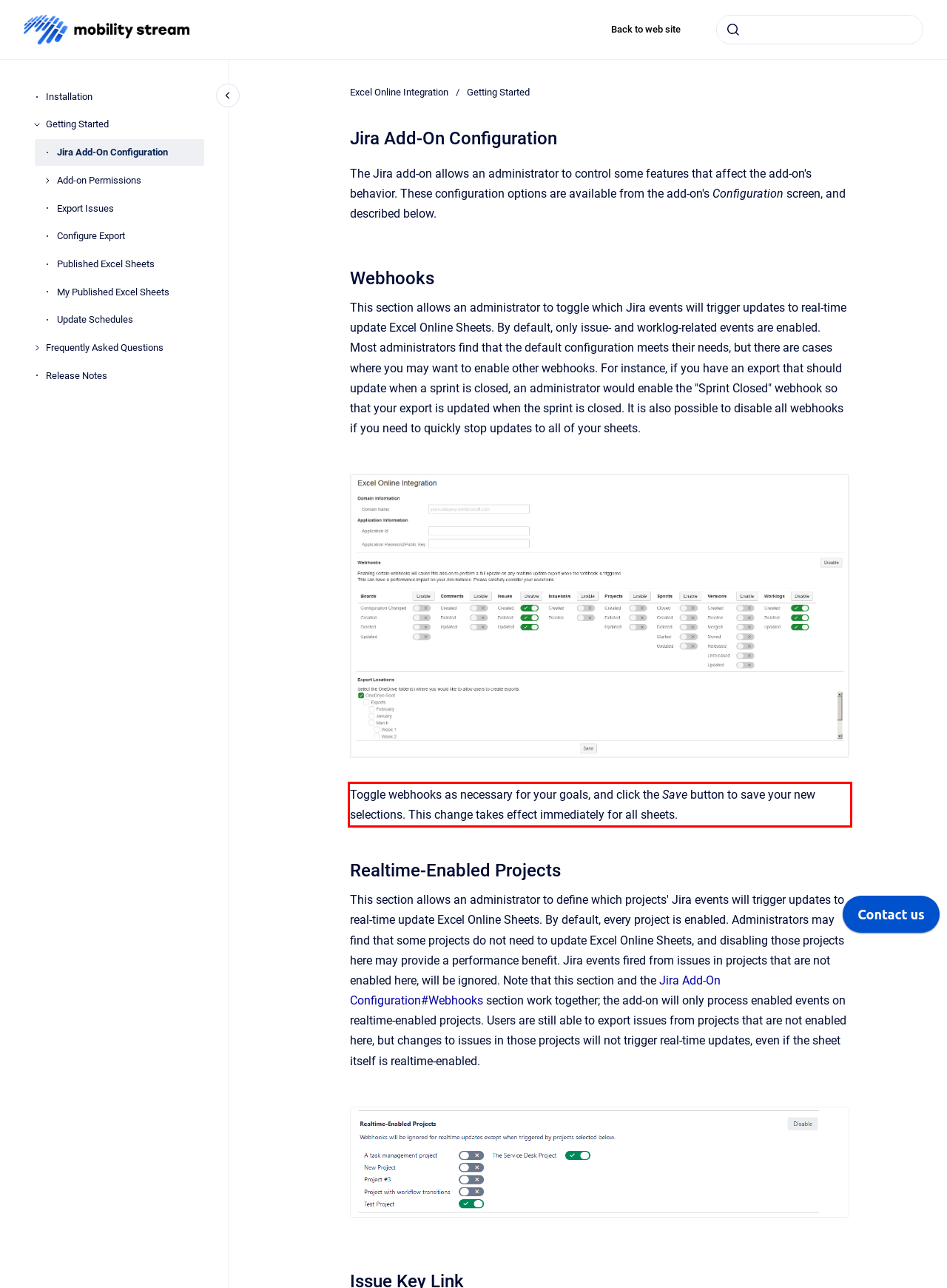You are provided with a screenshot of a webpage that includes a UI element enclosed in a red rectangle. Extract the text content inside this red rectangle.

Toggle webhooks as necessary for your goals, and click the Save button to save your new selections. This change takes effect immediately for all sheets.